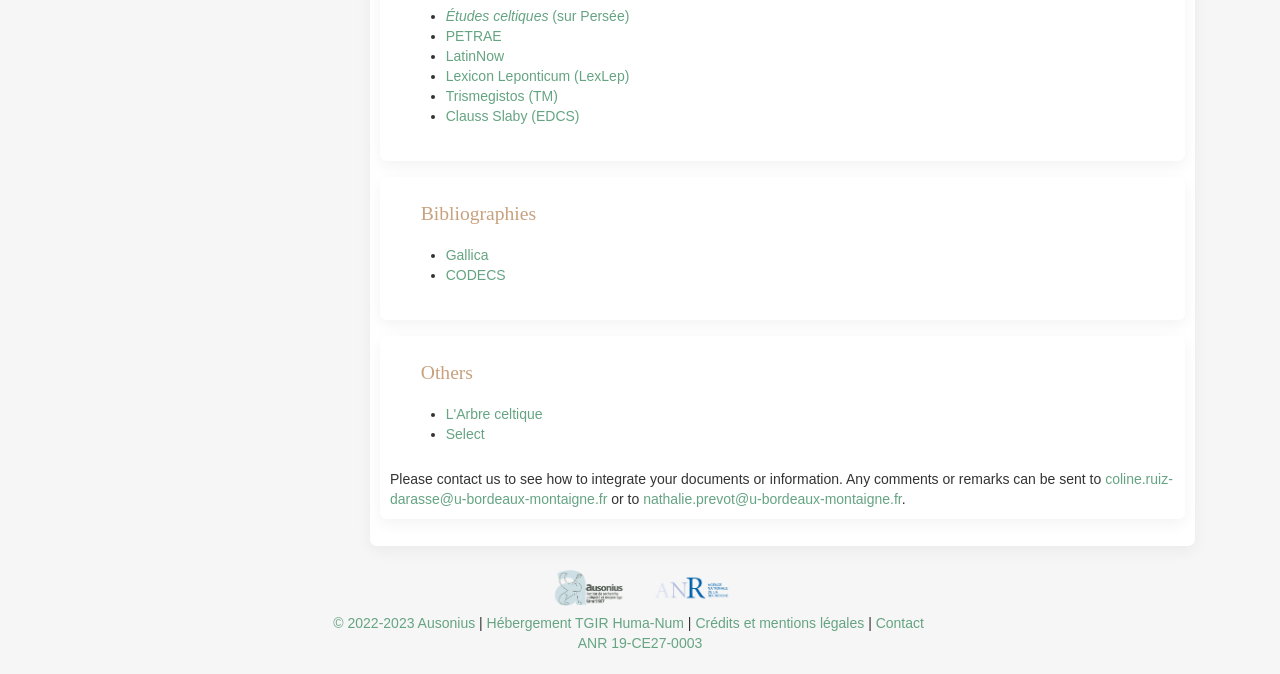Locate the bounding box coordinates of the element that needs to be clicked to carry out the instruction: "Search for something". The coordinates should be given as four float numbers ranging from 0 to 1, i.e., [left, top, right, bottom].

None